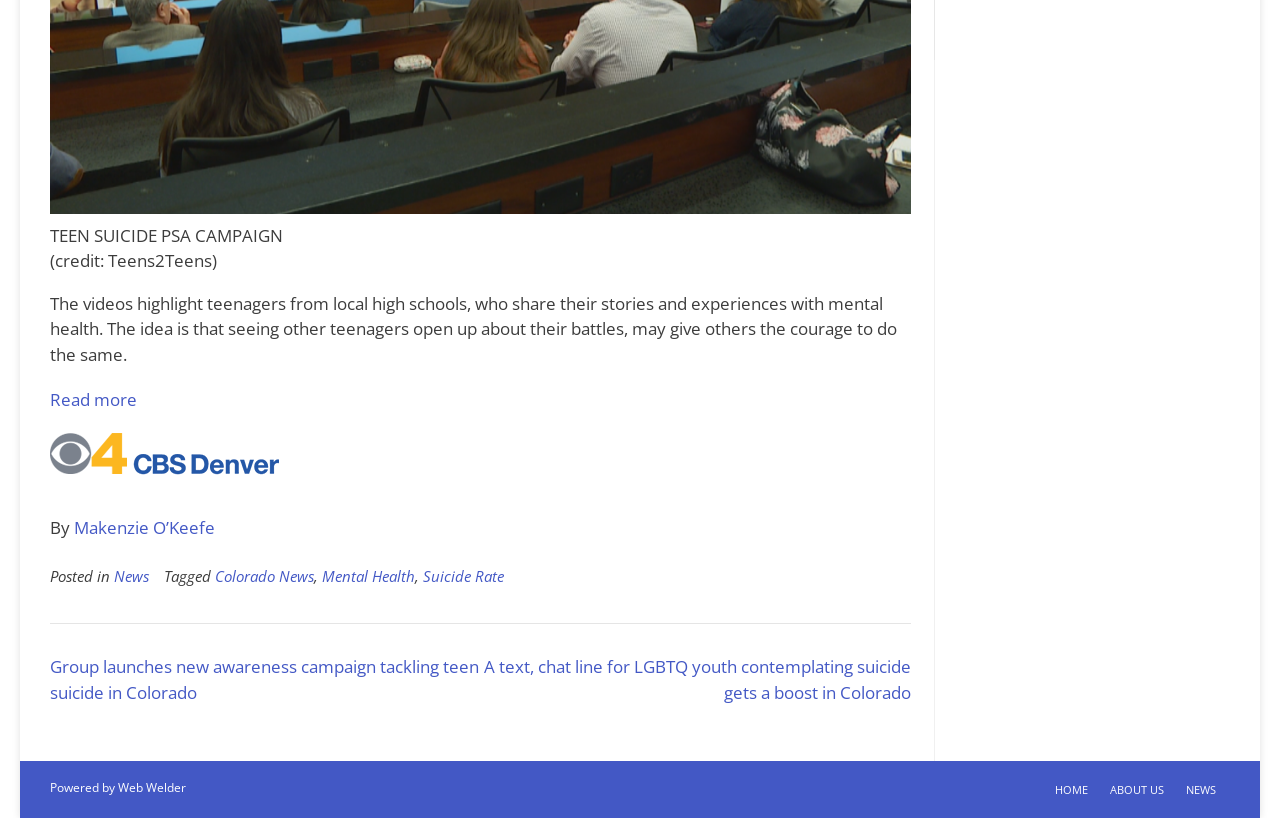Could you please study the image and provide a detailed answer to the question:
What is the purpose of the videos?

The purpose of the videos can be understood from the text 'The idea is that seeing other teenagers open up about their battles, may give others the courage to do the same.' which explains the intention behind the videos.